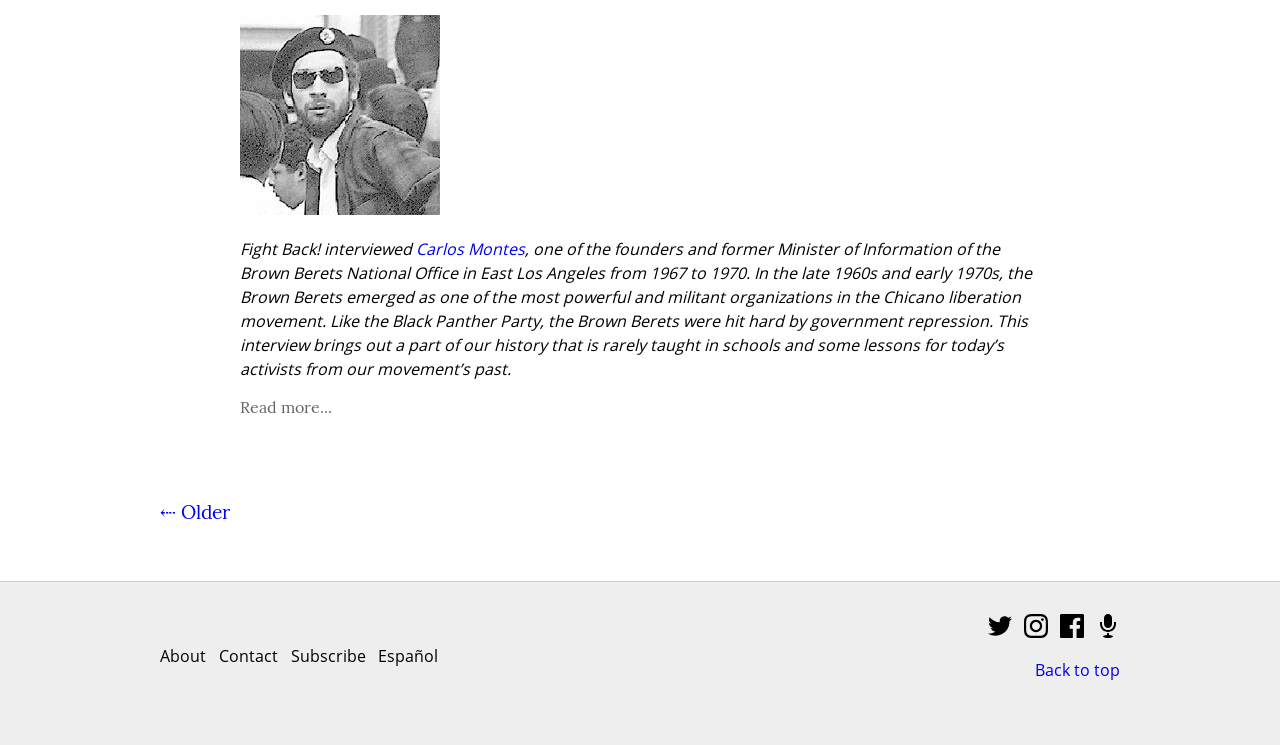Bounding box coordinates should be in the format (top-left x, top-left y, bottom-right x, bottom-right y) and all values should be floating point numbers between 0 and 1. Determine the bounding box coordinate for the UI element described as: Español

[0.296, 0.866, 0.342, 0.895]